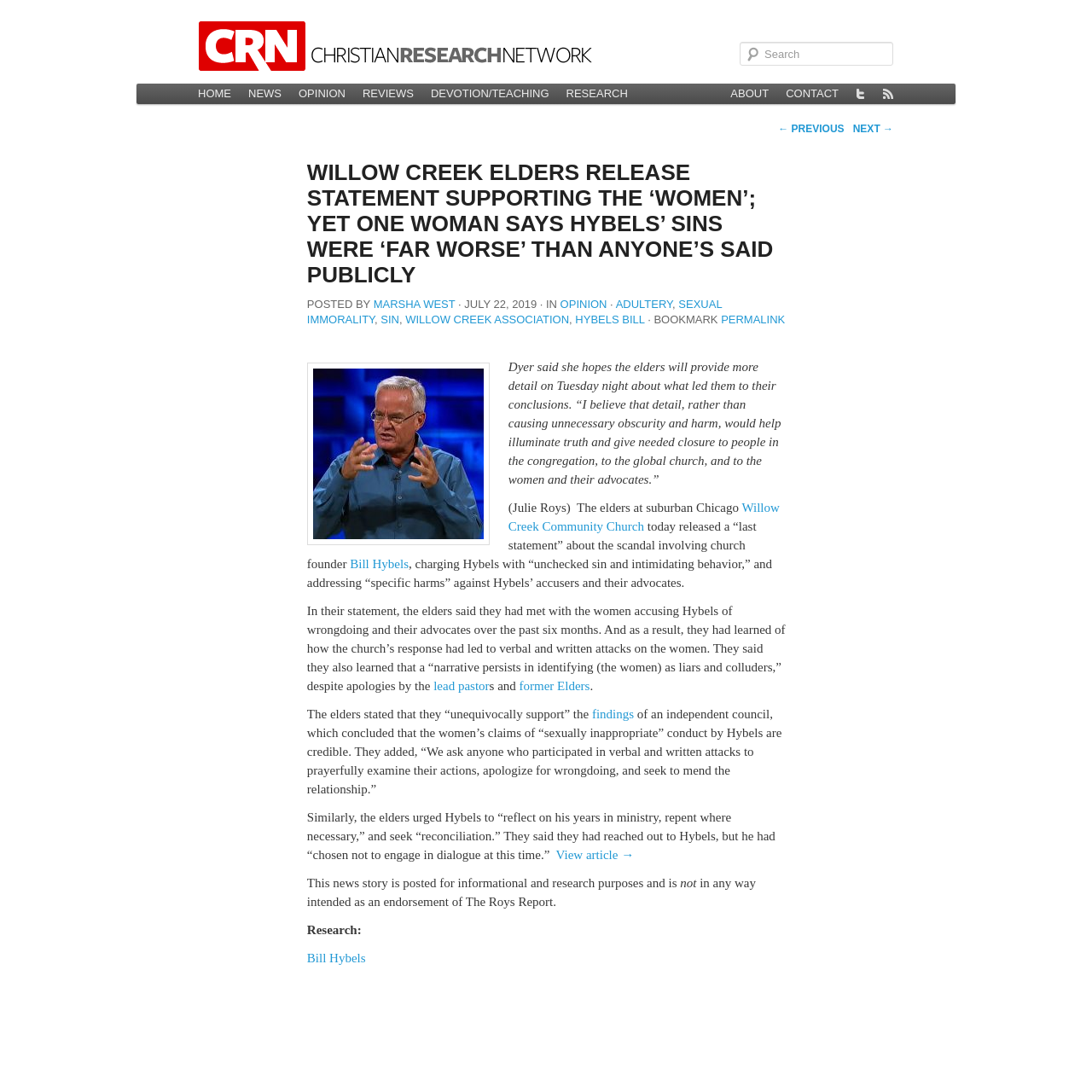Identify the bounding box coordinates necessary to click and complete the given instruction: "Search for something".

[0.677, 0.038, 0.818, 0.06]